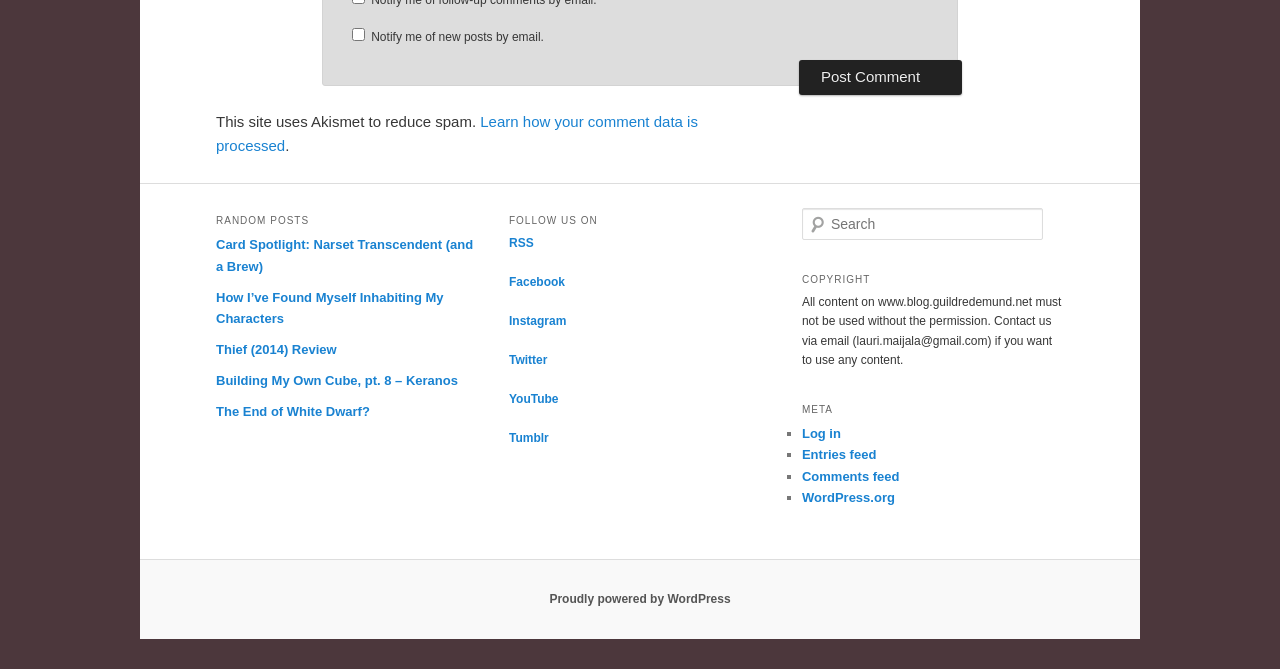Please determine the bounding box coordinates of the element's region to click in order to carry out the following instruction: "Click the Post Comment button". The coordinates should be four float numbers between 0 and 1, i.e., [left, top, right, bottom].

[0.624, 0.09, 0.752, 0.141]